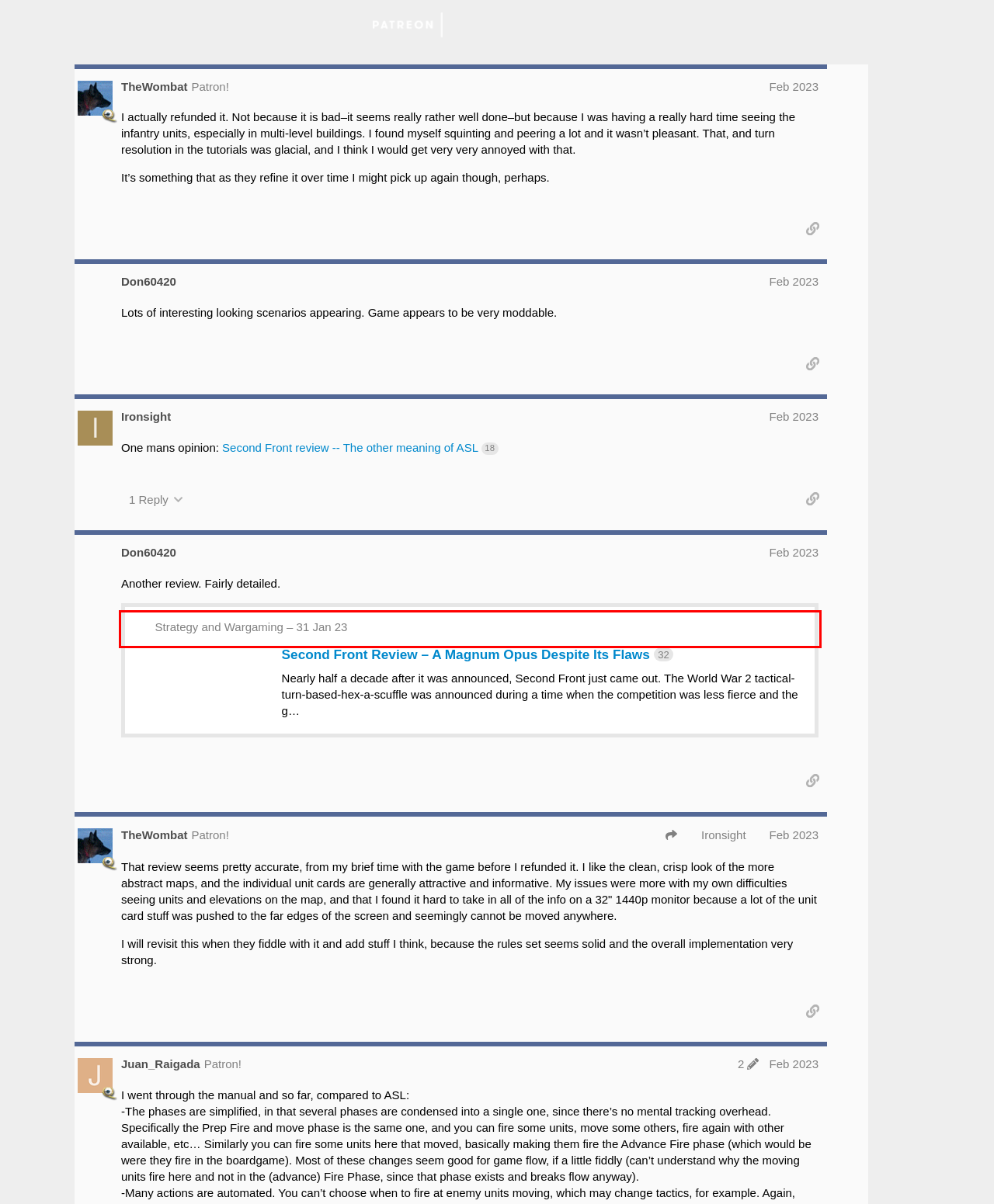Identify the text inside the red bounding box in the provided webpage screenshot and transcribe it.

How does this compared to some ASL-lite print wargames like Conflict of Heroes or Band of Brothers? How hard would it be for someone who hasn’t played ASL?